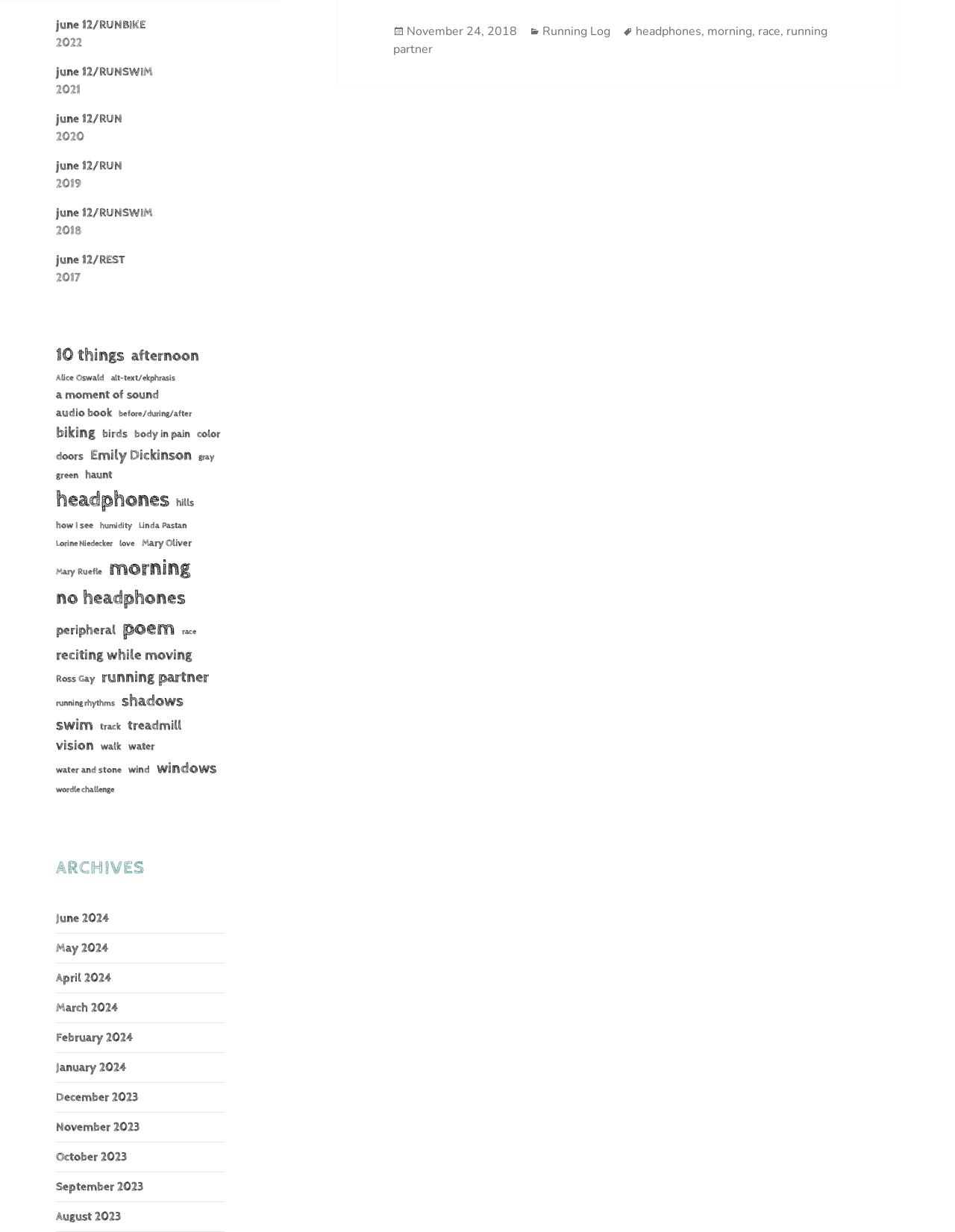Please find the bounding box coordinates of the element that must be clicked to perform the given instruction: "click on the 'headphones' tag". The coordinates should be four float numbers from 0 to 1, i.e., [left, top, right, bottom].

[0.666, 0.019, 0.734, 0.032]